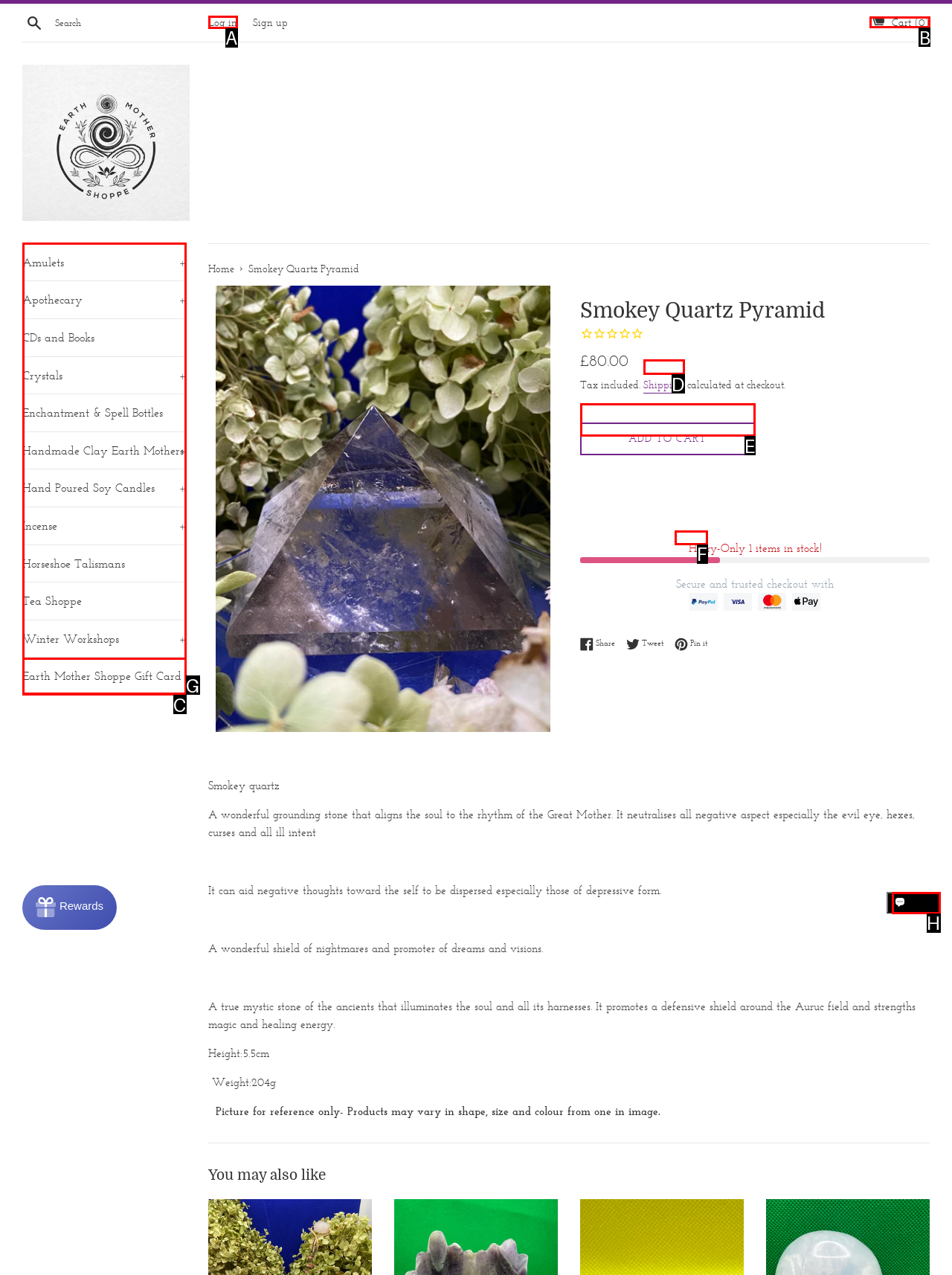Identify the correct option to click in order to complete this task: View cart contents
Answer with the letter of the chosen option directly.

B